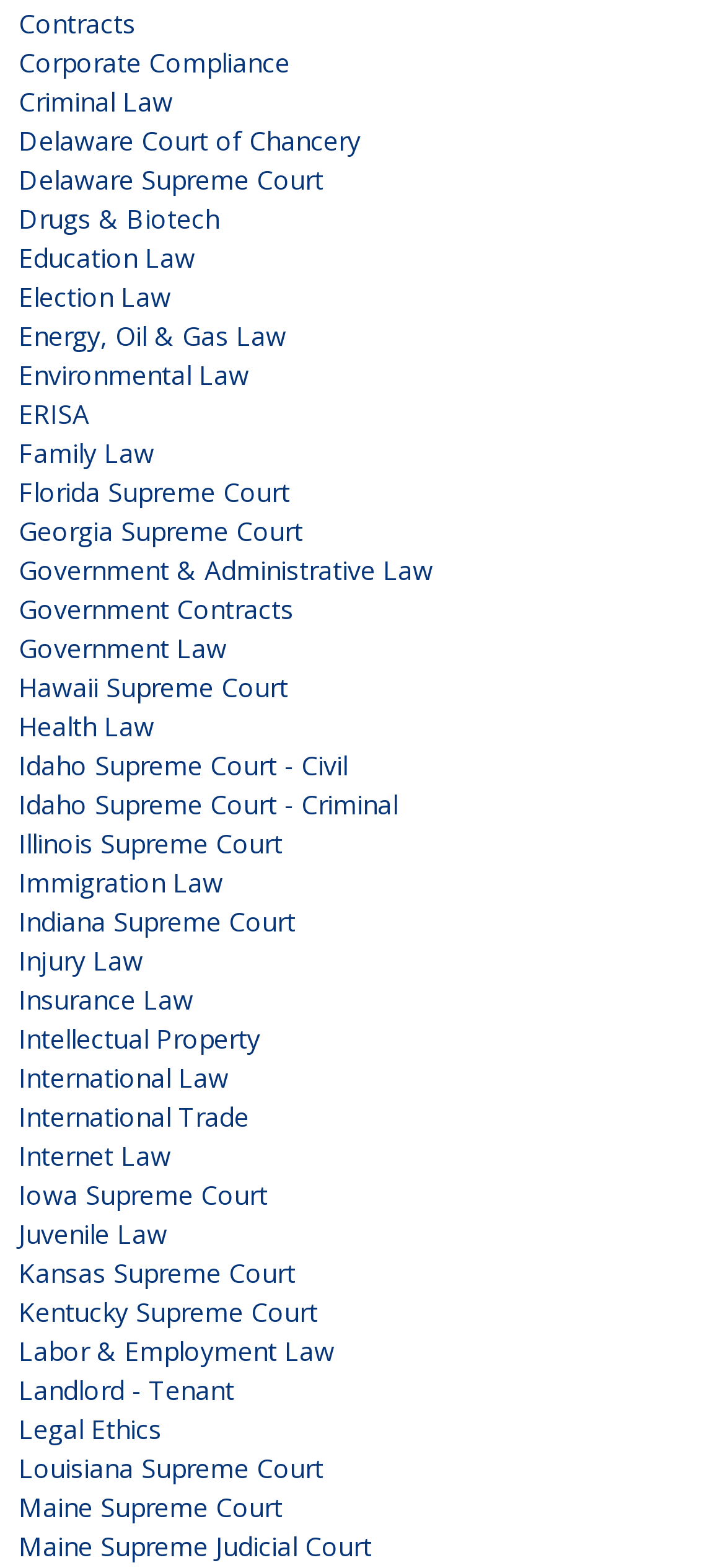What is the common theme among all links?
Look at the screenshot and respond with one word or a short phrase.

Law